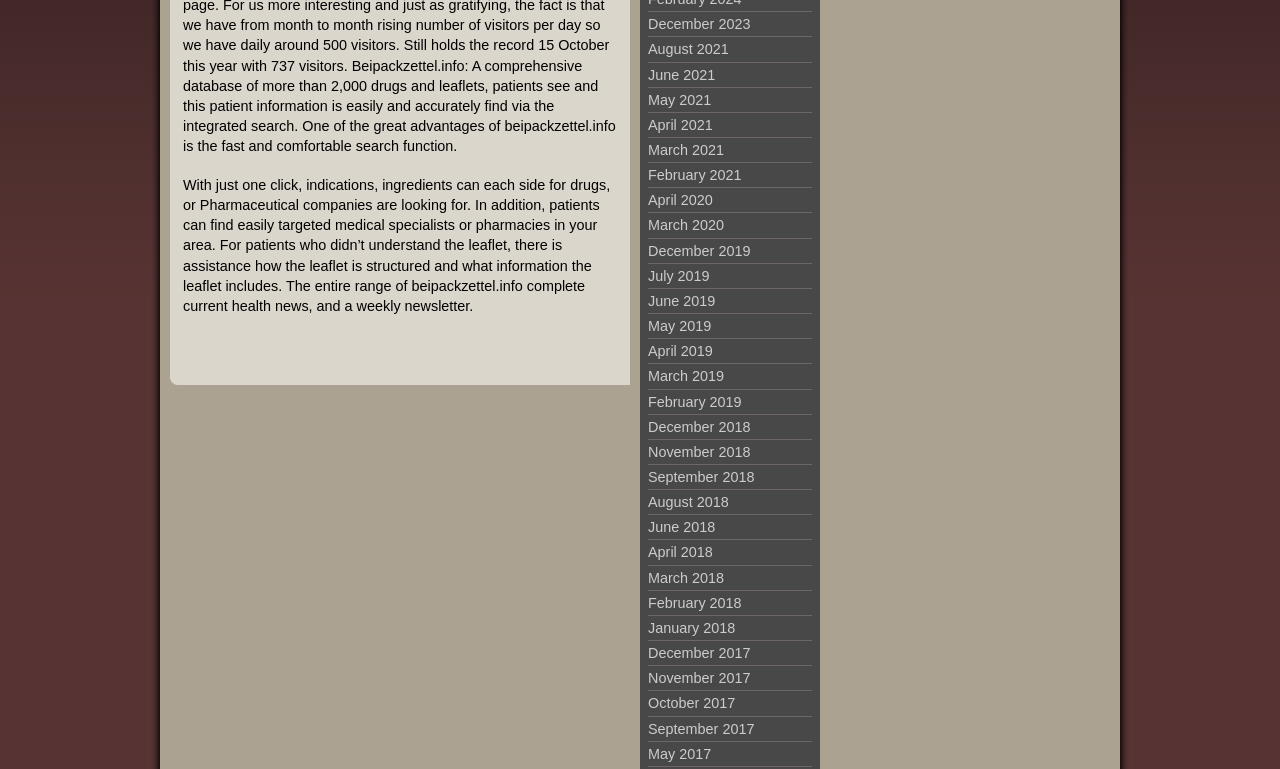Provide the bounding box coordinates for the UI element described in this sentence: "November 2018". The coordinates should be four float values between 0 and 1, i.e., [left, top, right, bottom].

[0.506, 0.577, 0.586, 0.598]